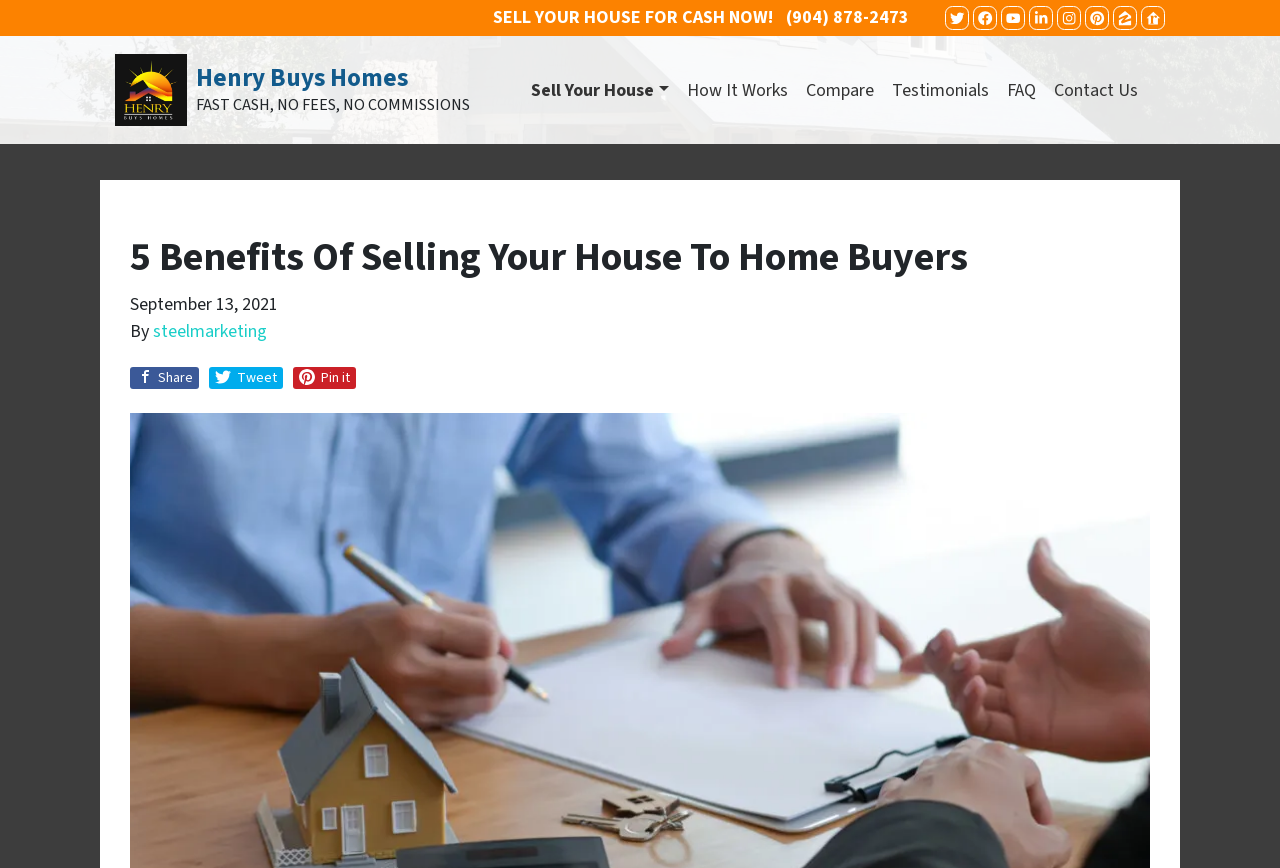Determine the bounding box coordinates for the area that should be clicked to carry out the following instruction: "Follow Henry Buys Homes on Twitter".

[0.738, 0.007, 0.757, 0.035]